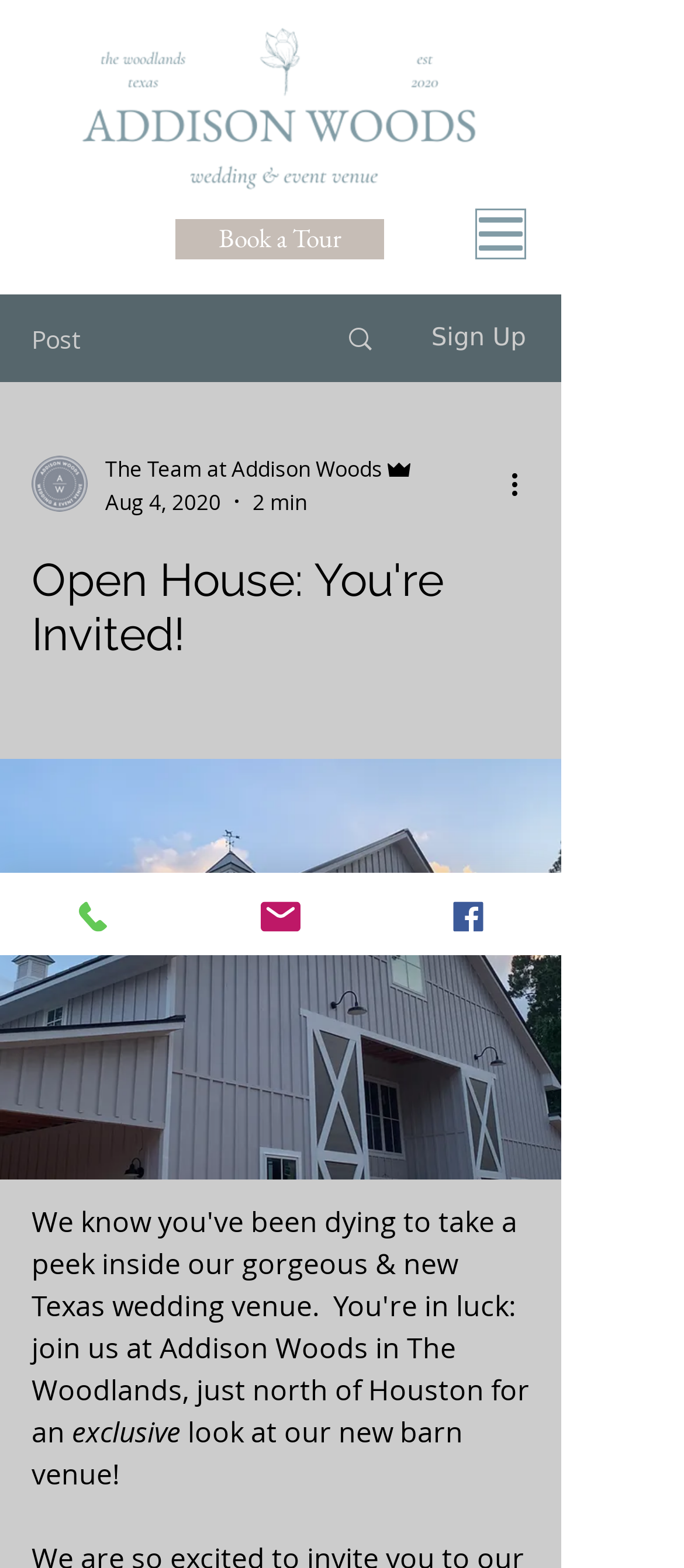What is the format of the event?
Please ensure your answer is as detailed and informative as possible.

The format of the event can be inferred from the heading element 'Open House: You're Invited!' which suggests that it is an open house event.